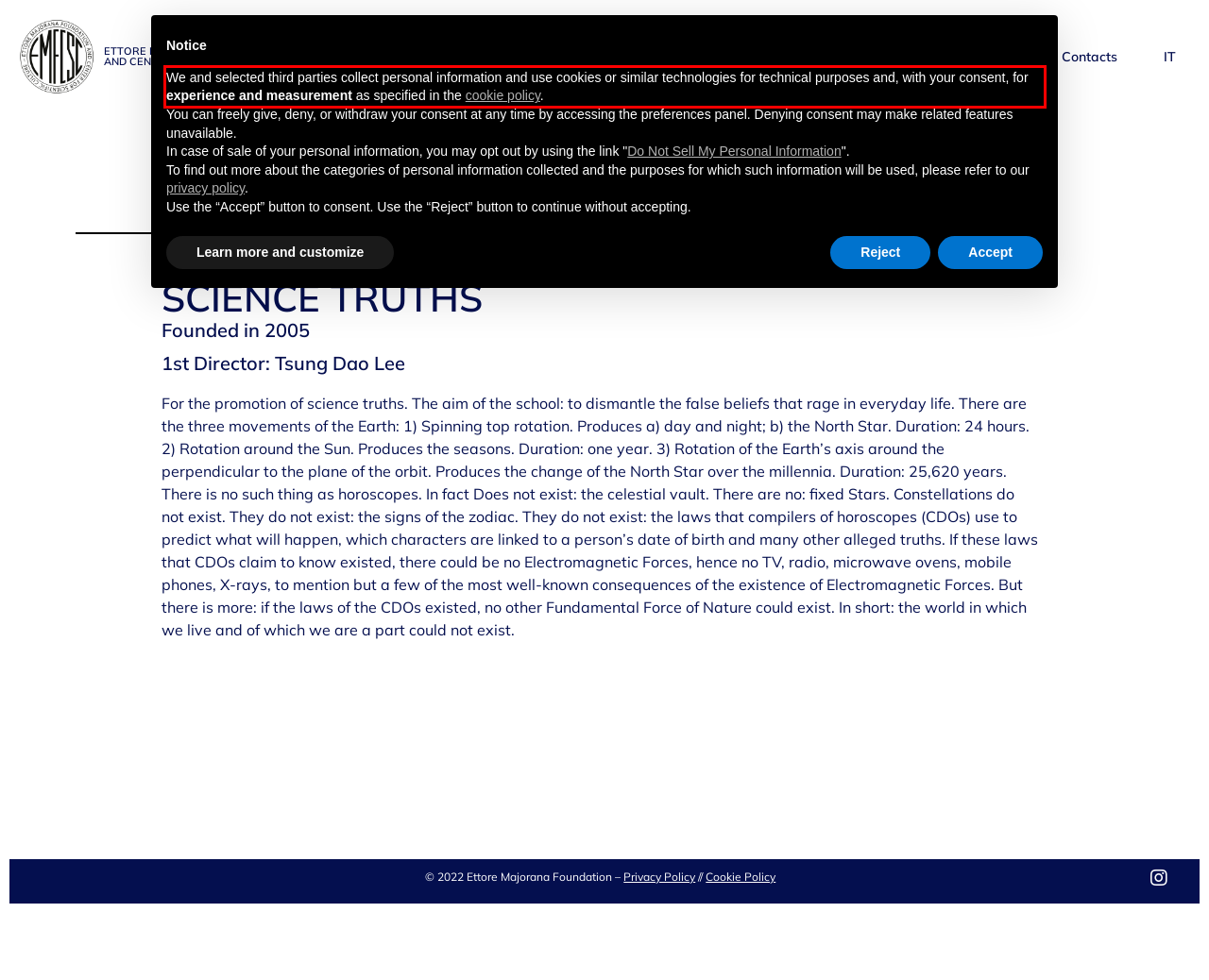Identify and transcribe the text content enclosed by the red bounding box in the given screenshot.

We and selected third parties collect personal information and use cookies or similar technologies for technical purposes and, with your consent, for experience and measurement as specified in the cookie policy.